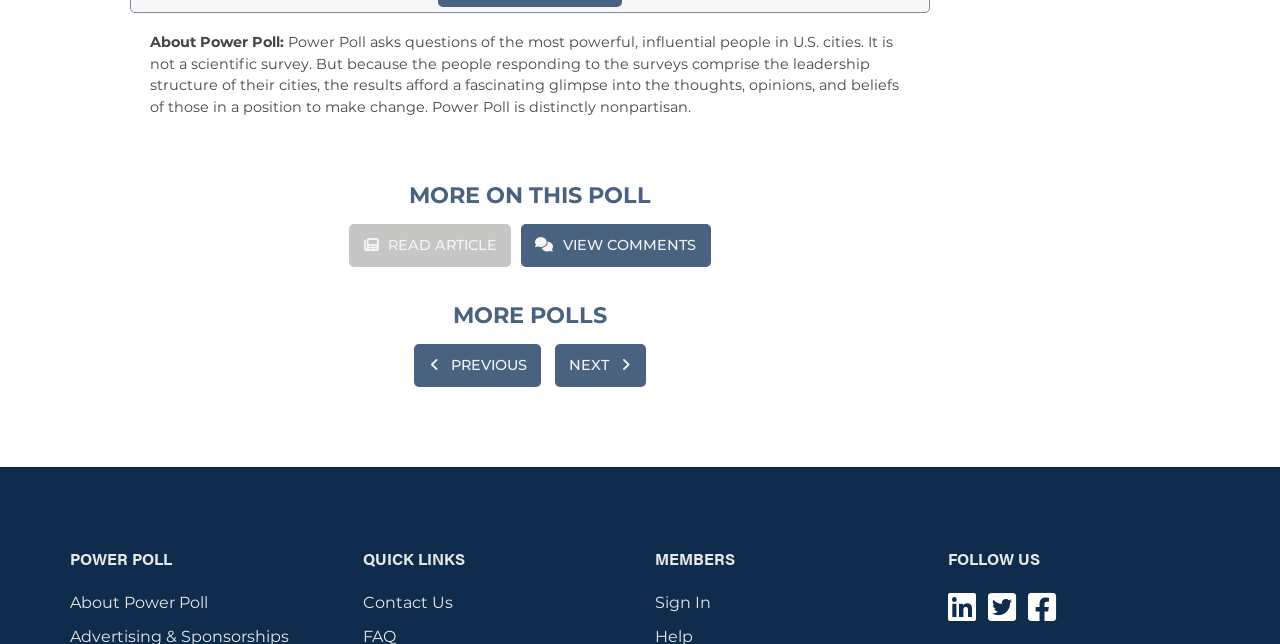What social media platforms can be followed?
Look at the image and respond with a single word or a short phrase.

Three